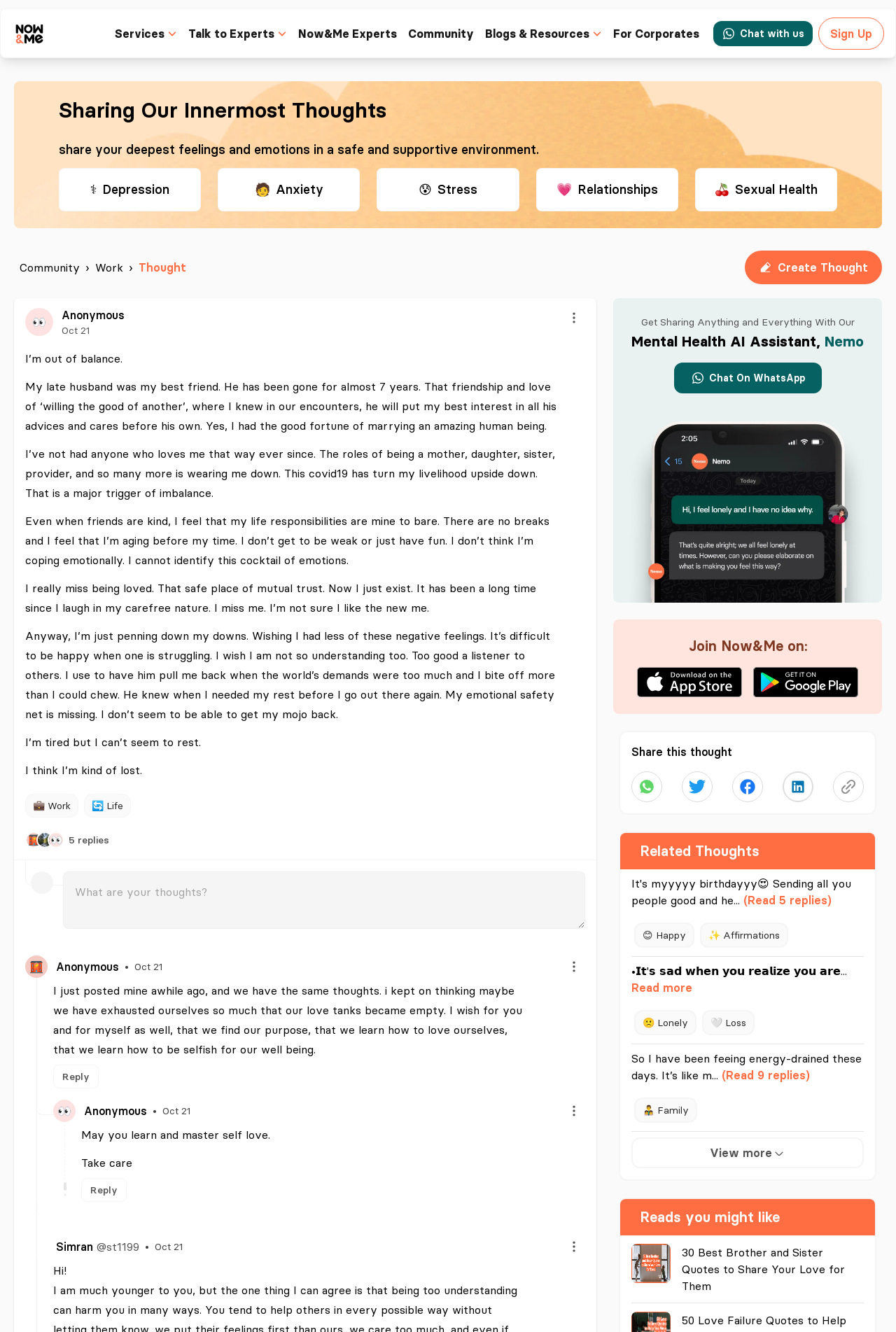Find the bounding box coordinates for the area that should be clicked to accomplish the instruction: "Click the 'Chat with us' link".

[0.796, 0.016, 0.907, 0.035]